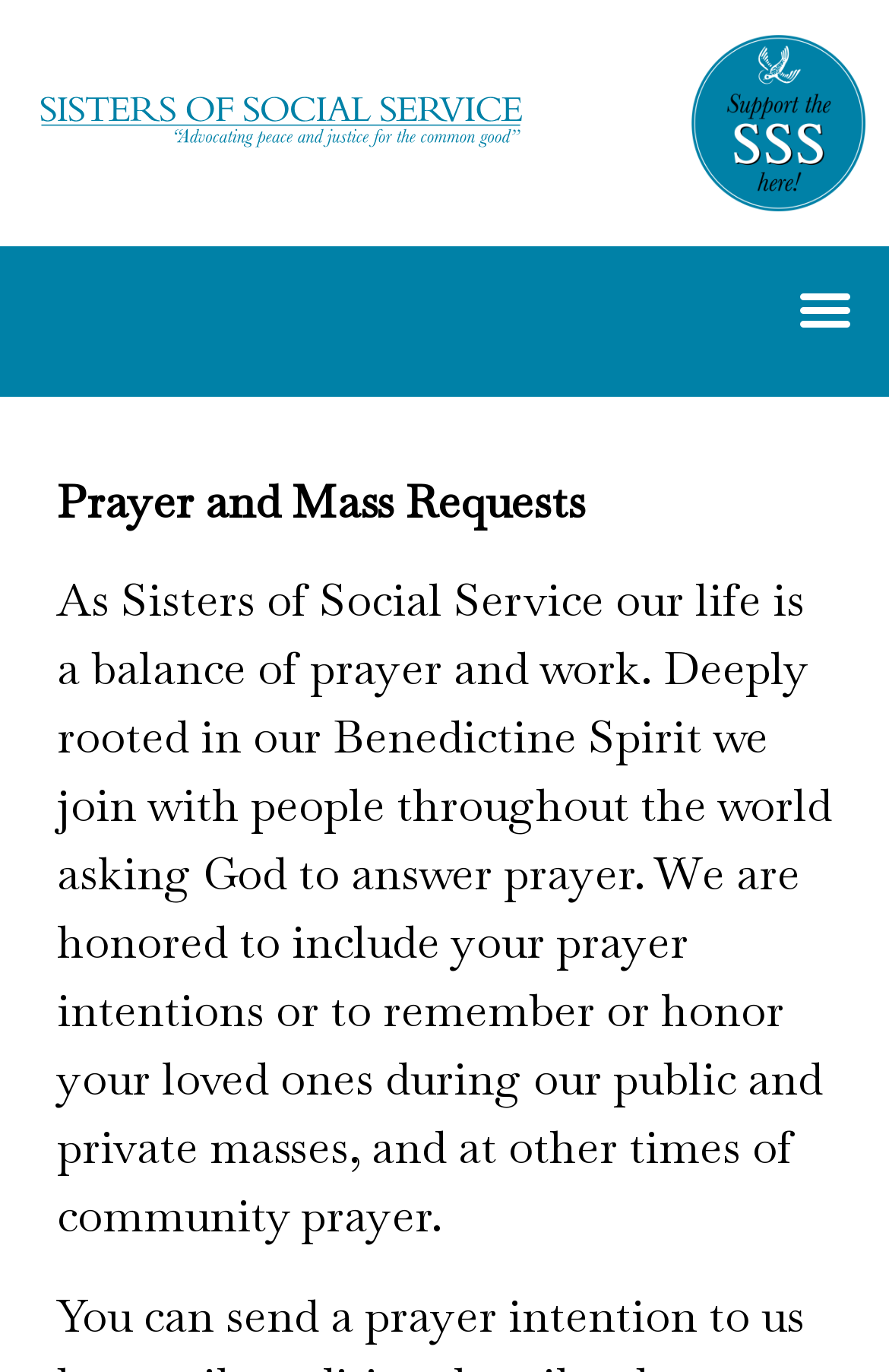Please find and provide the title of the webpage.

Prayer and Mass Requests